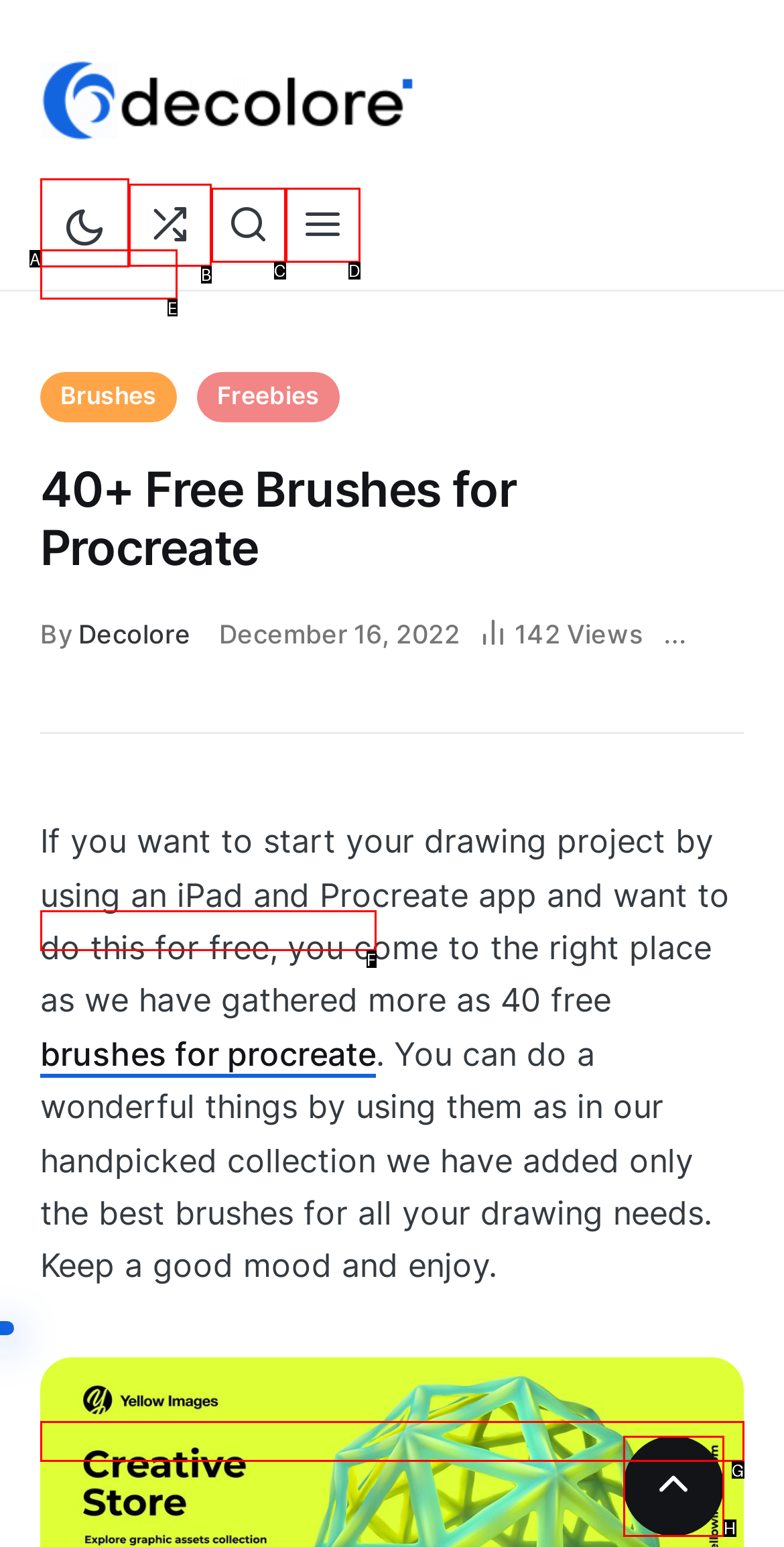Find the option that matches this description: aria-label="Search"
Provide the corresponding letter directly.

C